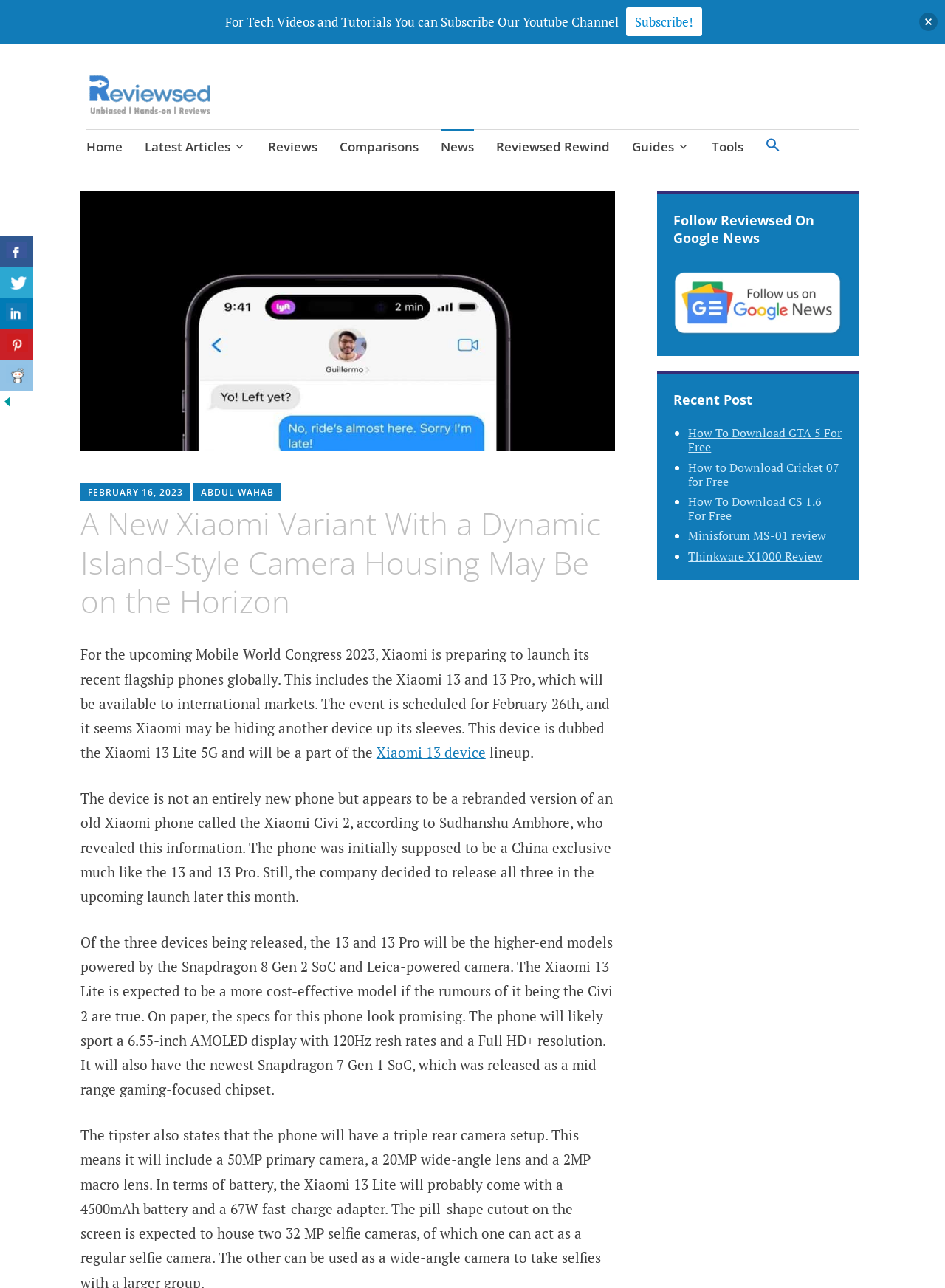Locate the bounding box of the UI element defined by this description: "title="Hide Buttons"". The coordinates should be given as four float numbers between 0 and 1, formatted as [left, top, right, bottom].

[0.0, 0.306, 0.016, 0.321]